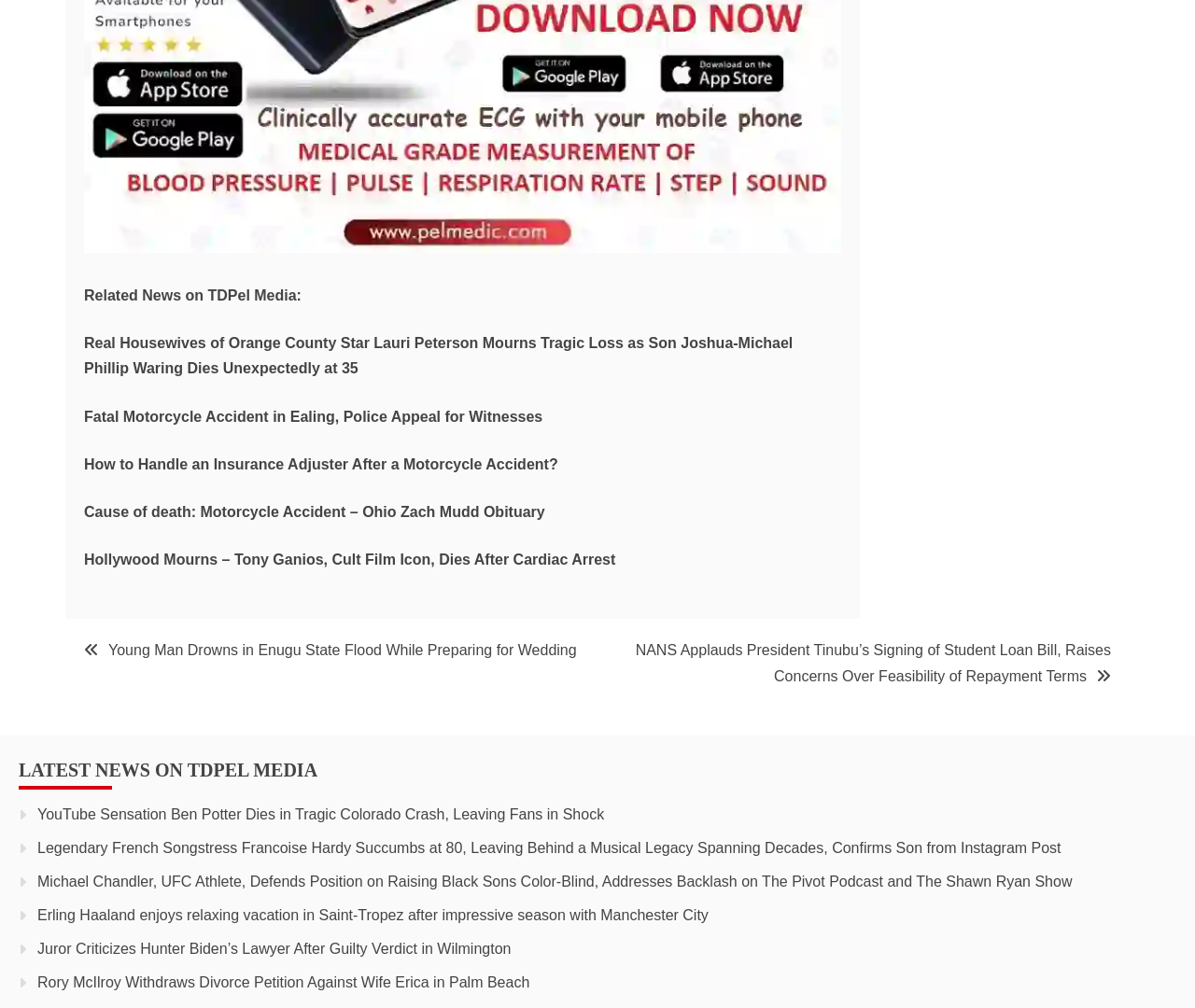What type of content is on this webpage?
Provide a concise answer using a single word or phrase based on the image.

News articles